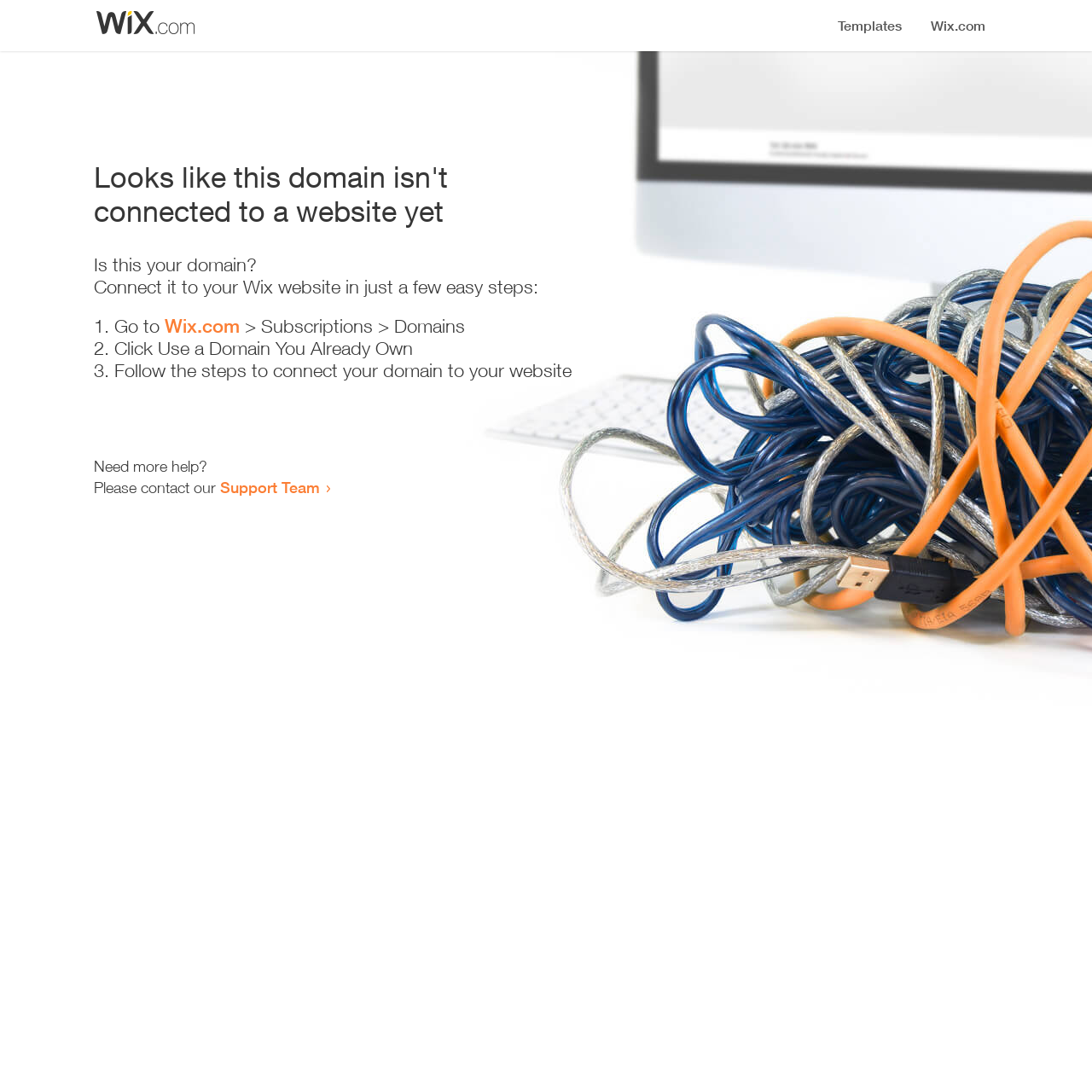What is the current status of the domain?
Give a one-word or short-phrase answer derived from the screenshot.

Not connected